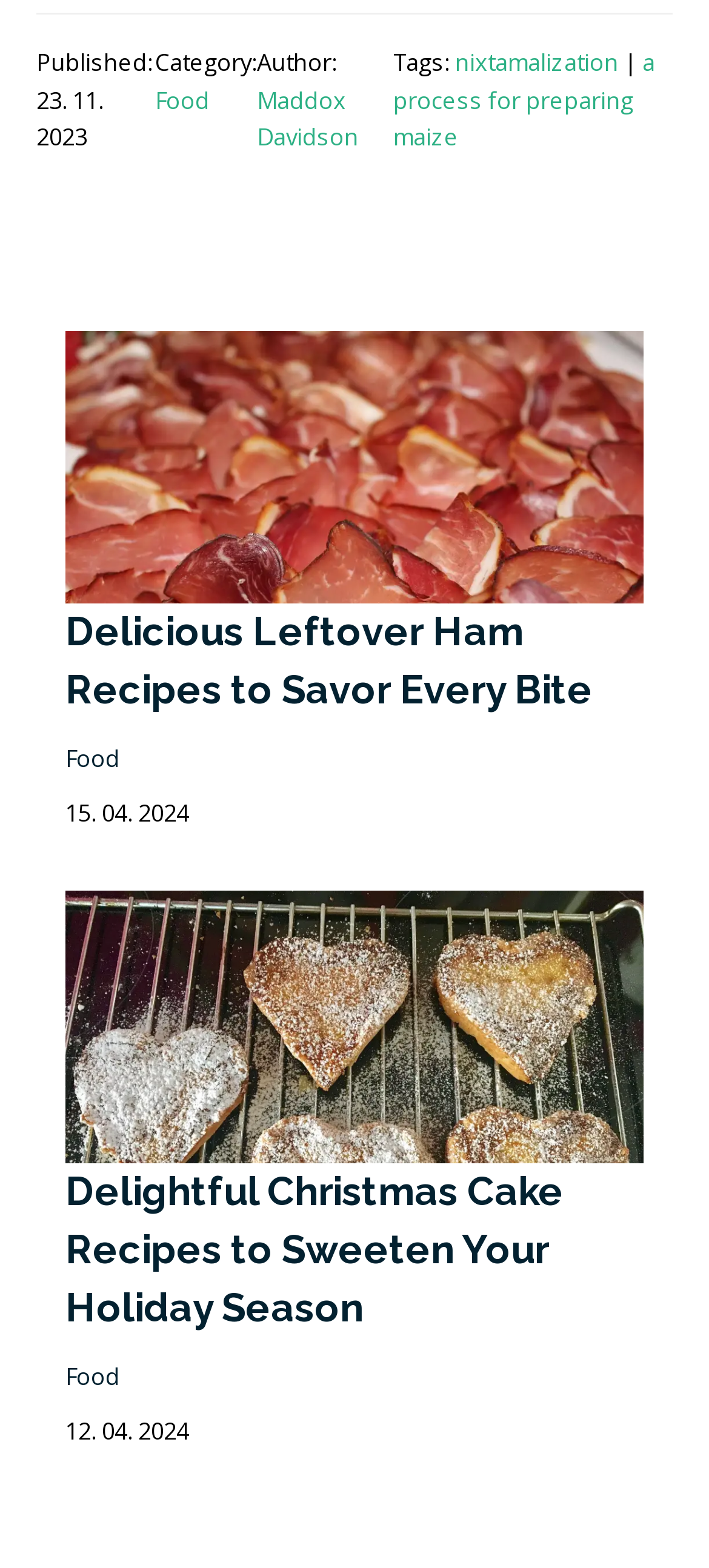Please answer the following query using a single word or phrase: 
What is the author of the first article?

Maddox Davidson